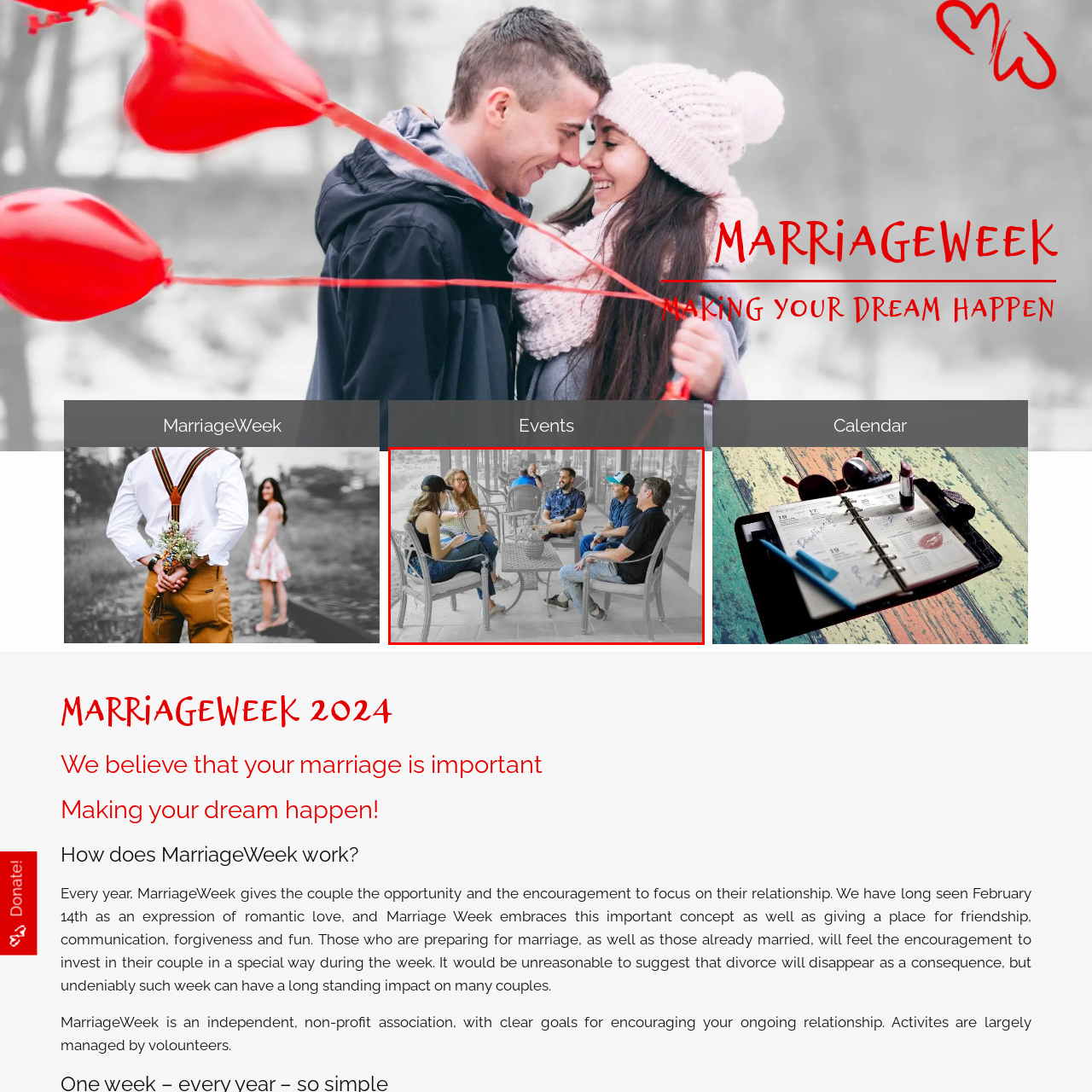What is the person in the foreground doing?
Study the area inside the red bounding box in the image and answer the question in detail.

According to the caption, one person is actively taking notes, indicating a collaborative and supportive atmosphere.